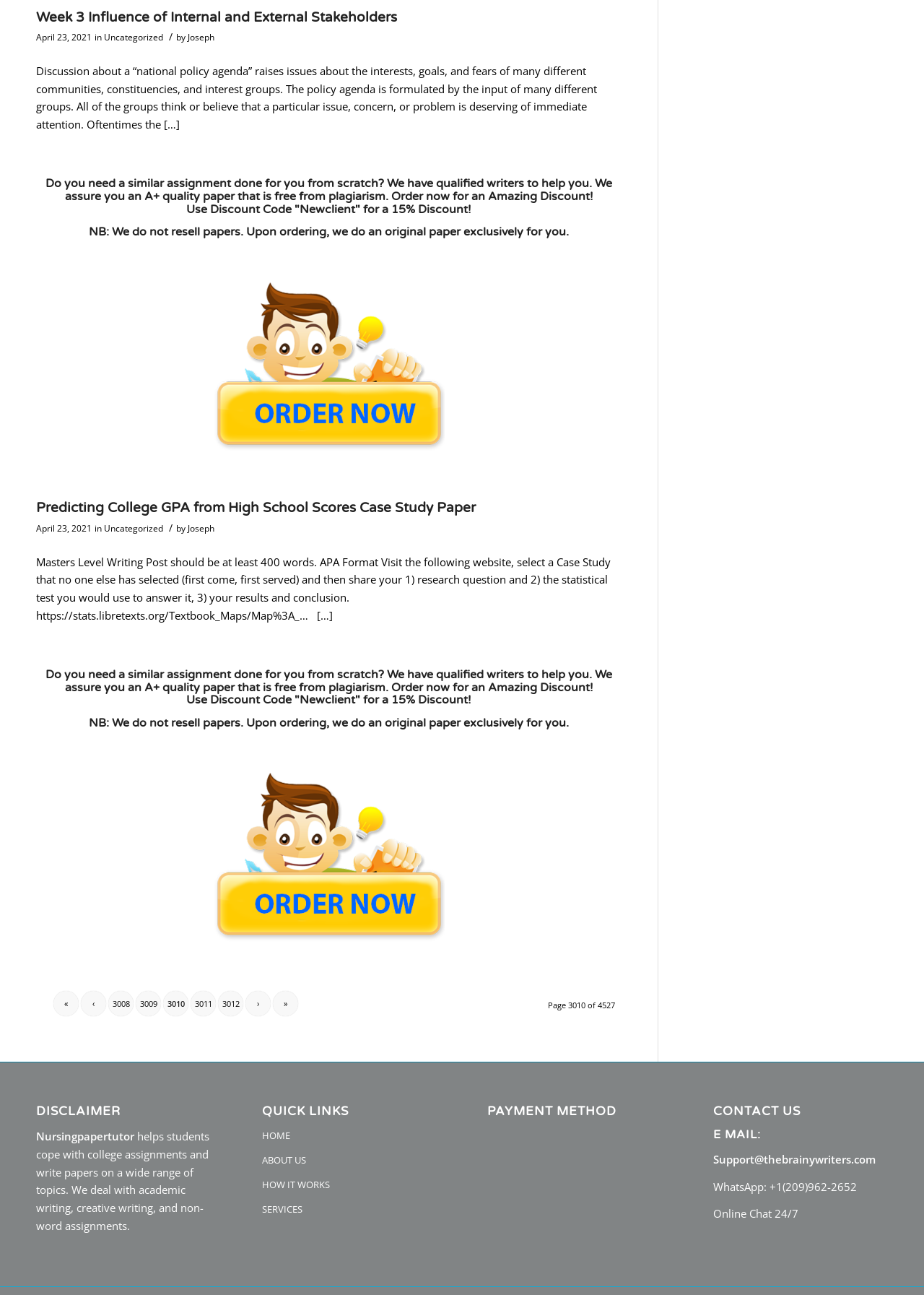Please answer the following question using a single word or phrase: Who is the author of the second article?

Joseph